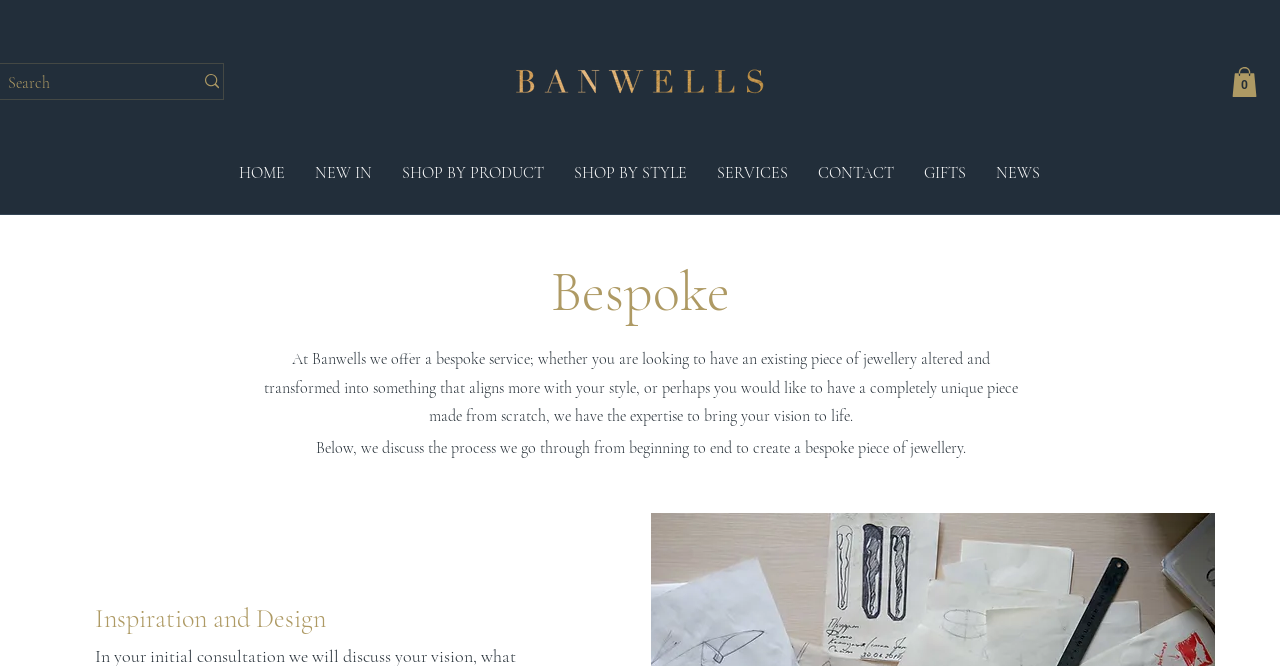Identify the bounding box for the element characterized by the following description: "aria-label="Search" name="q" placeholder="Search"".

[0.006, 0.096, 0.127, 0.154]